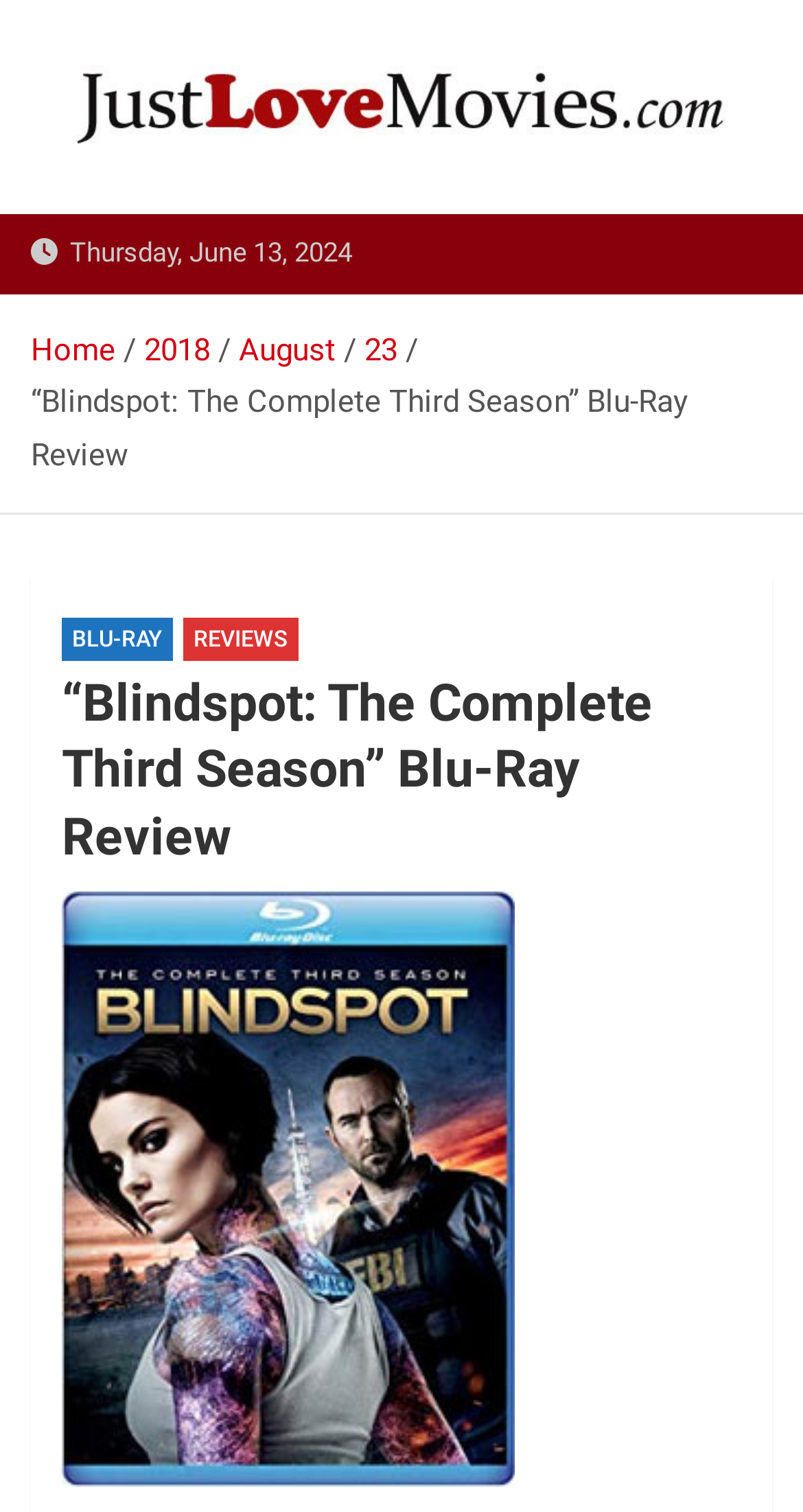Can you find and provide the main heading text of this webpage?

“Blindspot: The Complete Third Season” Blu-Ray Review